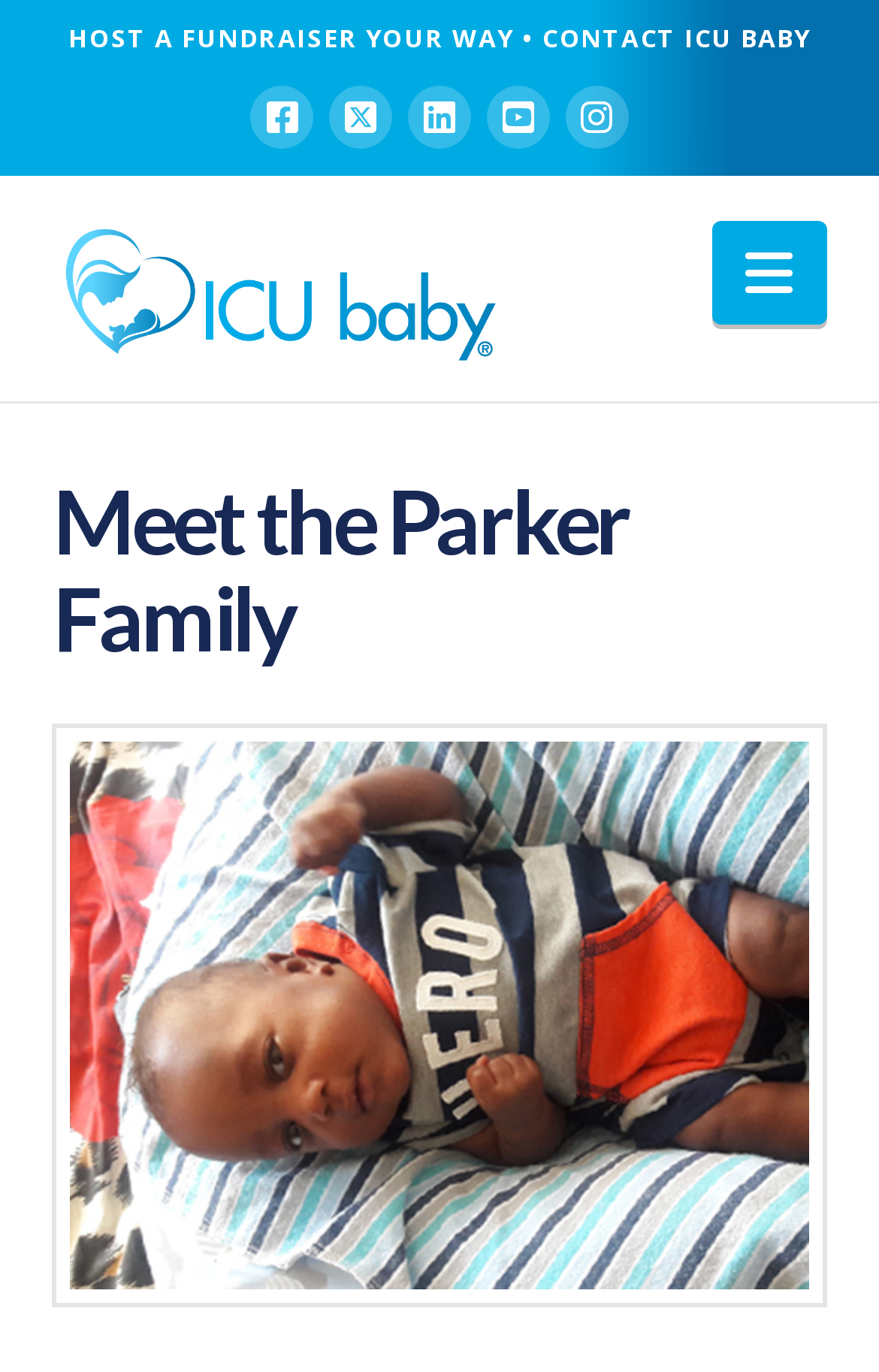Highlight the bounding box coordinates of the region I should click on to meet the following instruction: "Contact ICU Baby".

[0.617, 0.015, 0.922, 0.039]